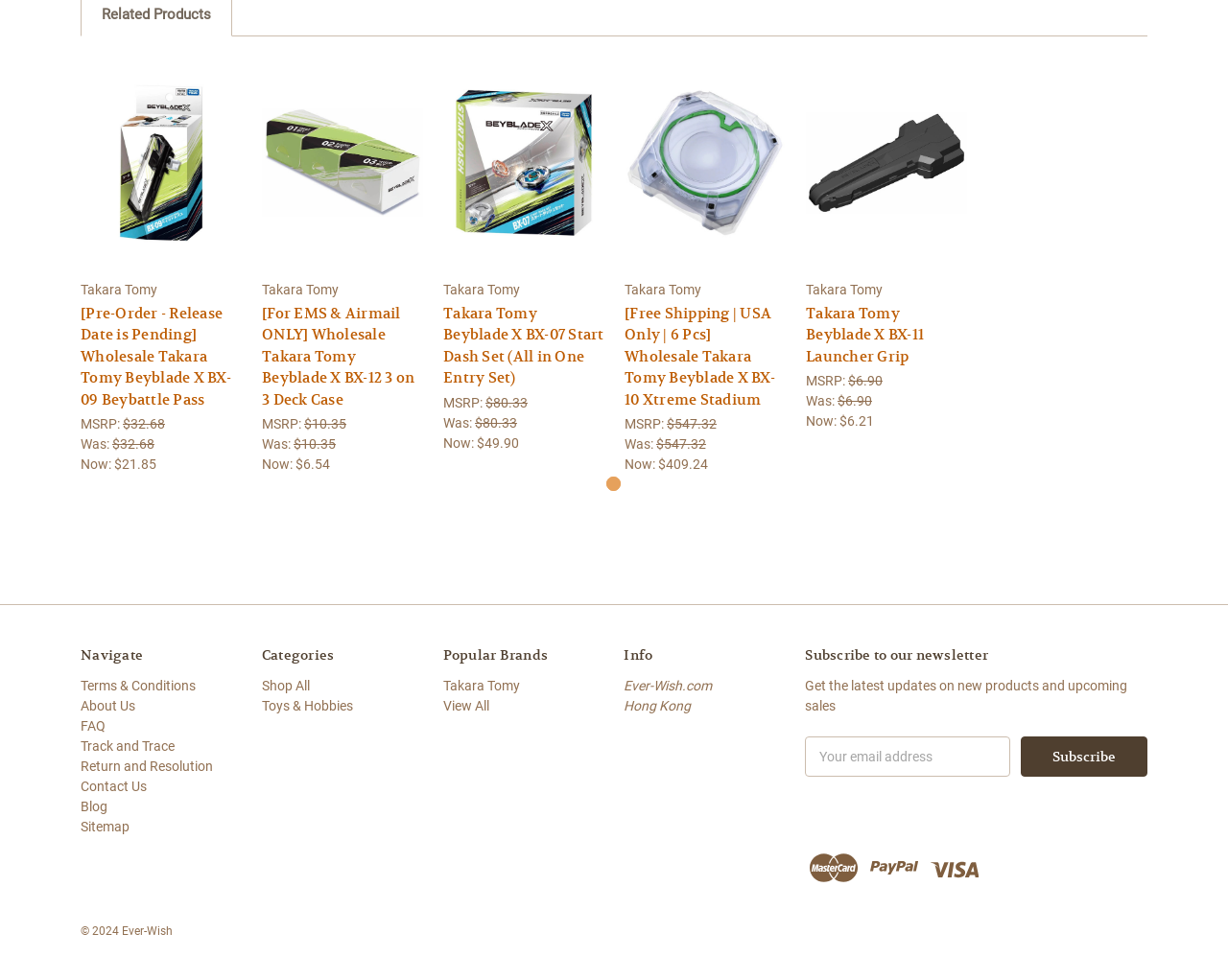What is the price of the 'Wholesale Takara Tomy Beyblade X BX-09 Beybattle Pass' product?
Give a detailed explanation using the information visible in the image.

I found the price of the 'Wholesale Takara Tomy Beyblade X BX-09 Beybattle Pass' product by looking at the 'Now:' section, which shows the discounted price of $21.85.